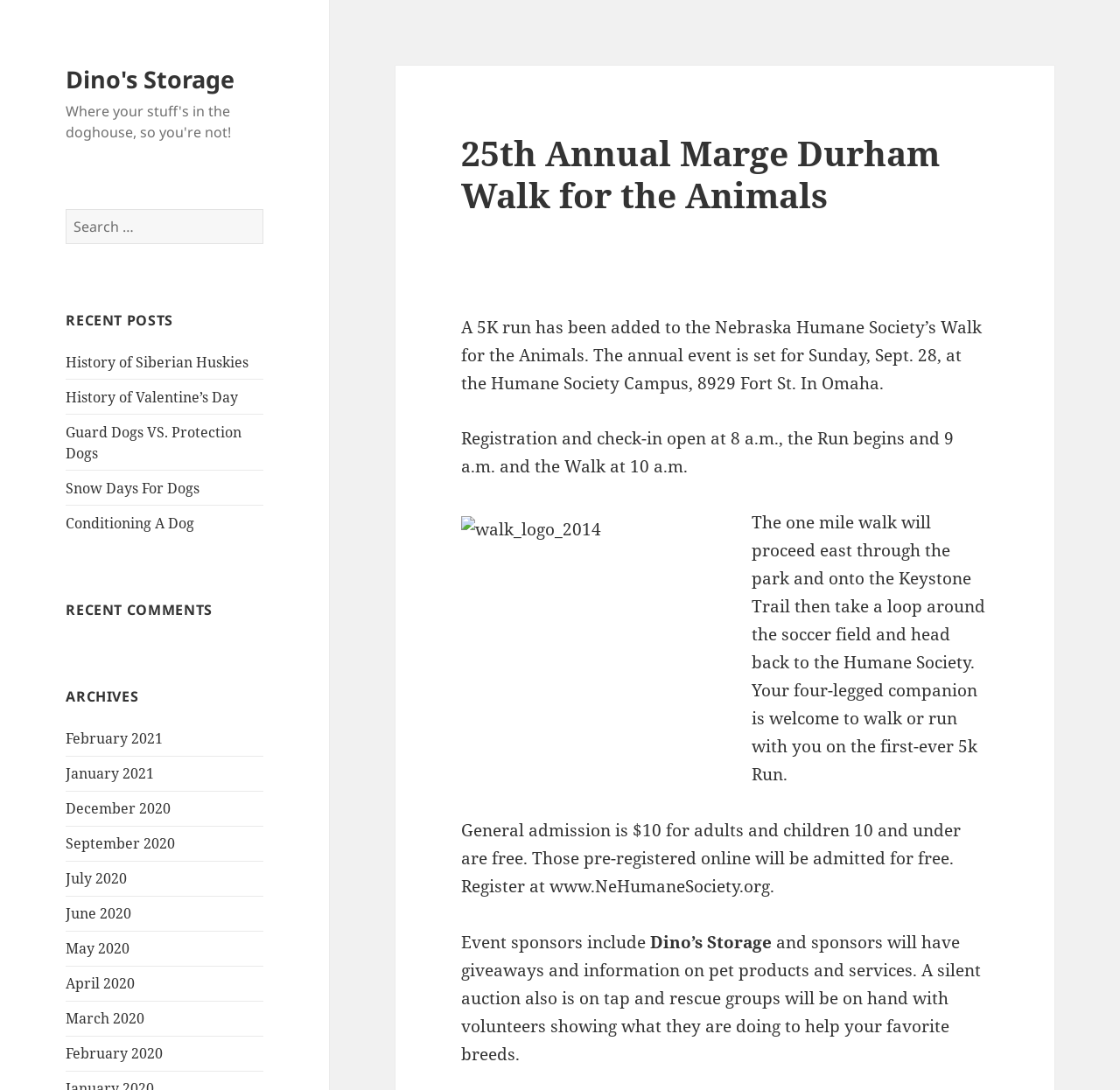Find the bounding box coordinates for the area that must be clicked to perform this action: "Click on 'Dino's Storage'".

[0.059, 0.058, 0.21, 0.088]